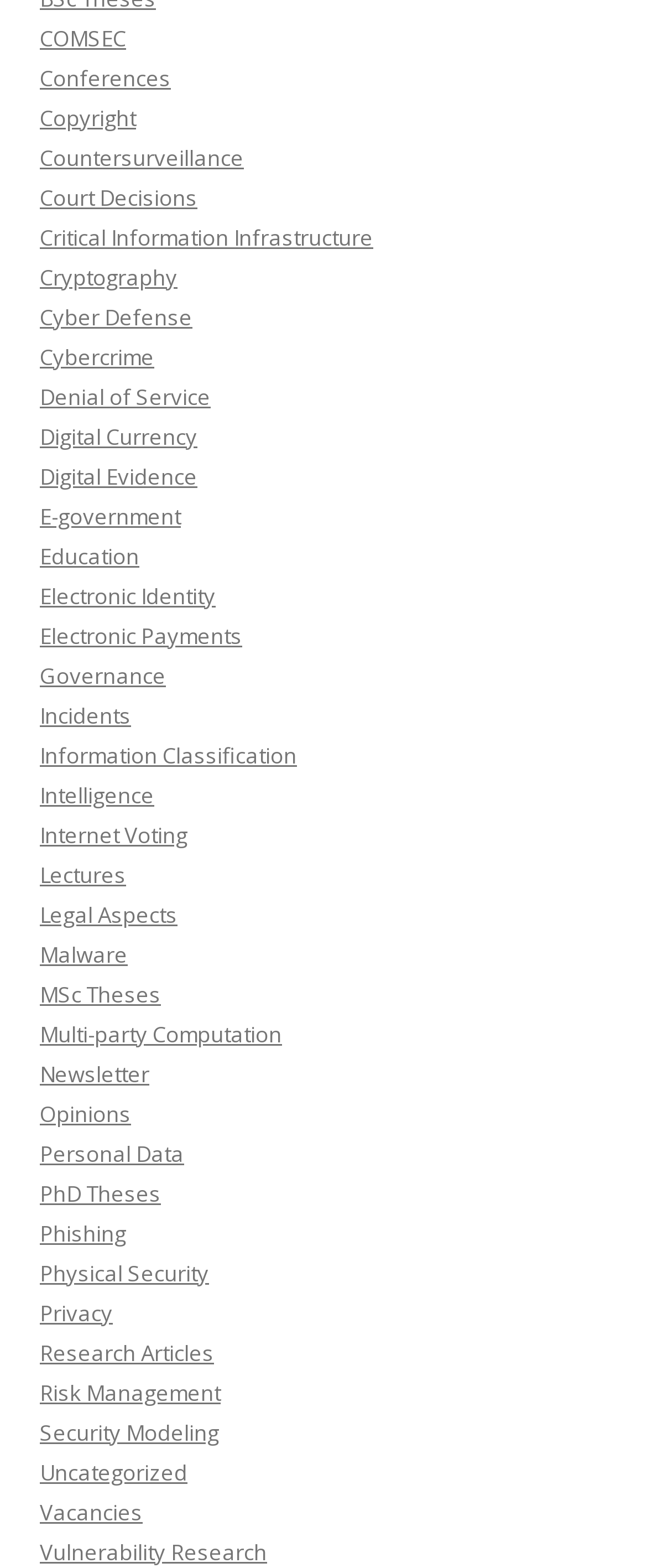Please give a short response to the question using one word or a phrase:
How many links are there on the webpage in total?

26